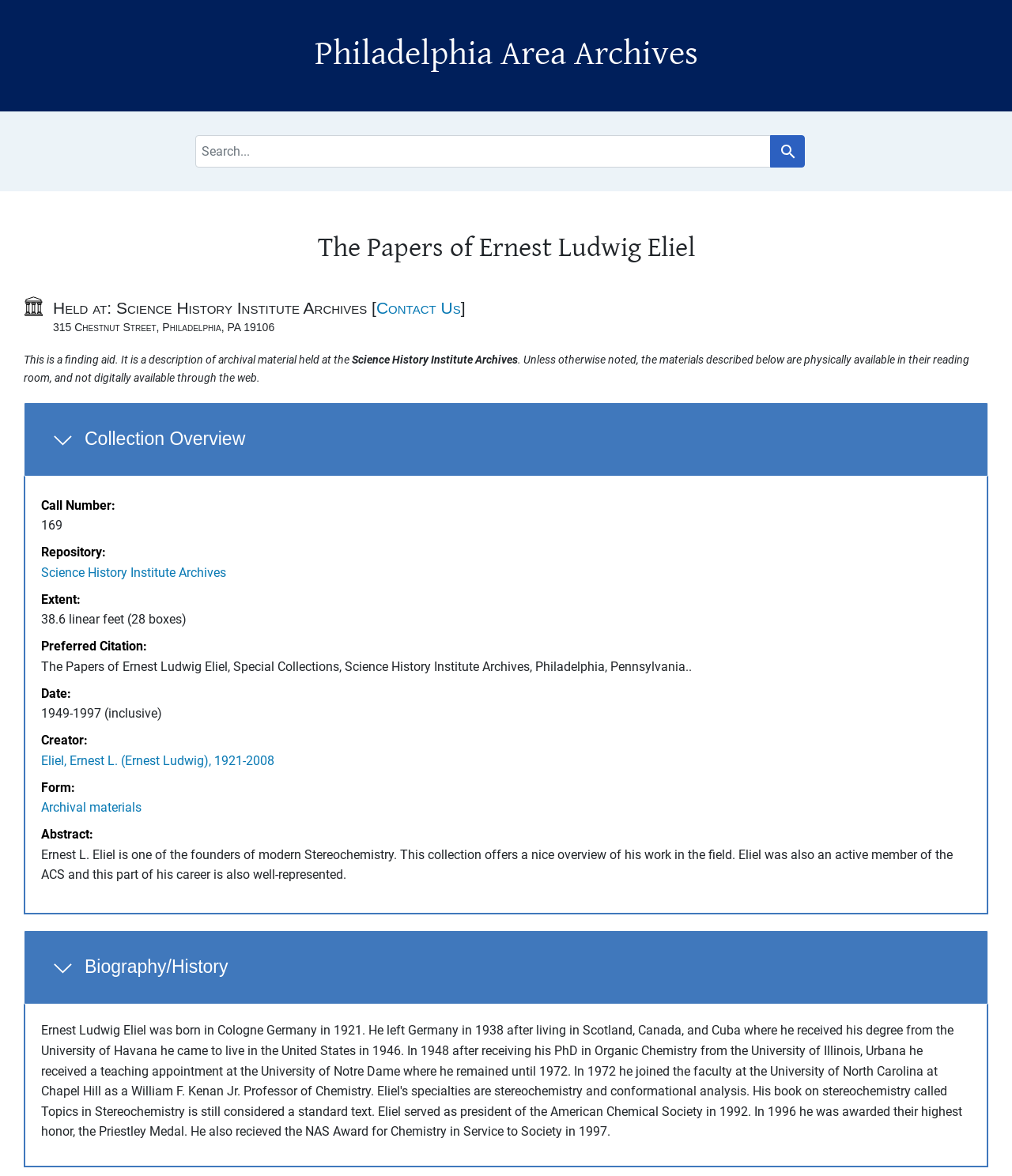Please determine the bounding box coordinates, formatted as (top-left x, top-left y, bottom-right x, bottom-right y), with all values as floating point numbers between 0 and 1. Identify the bounding box of the region described as: Collection Overview

[0.023, 0.342, 0.977, 0.406]